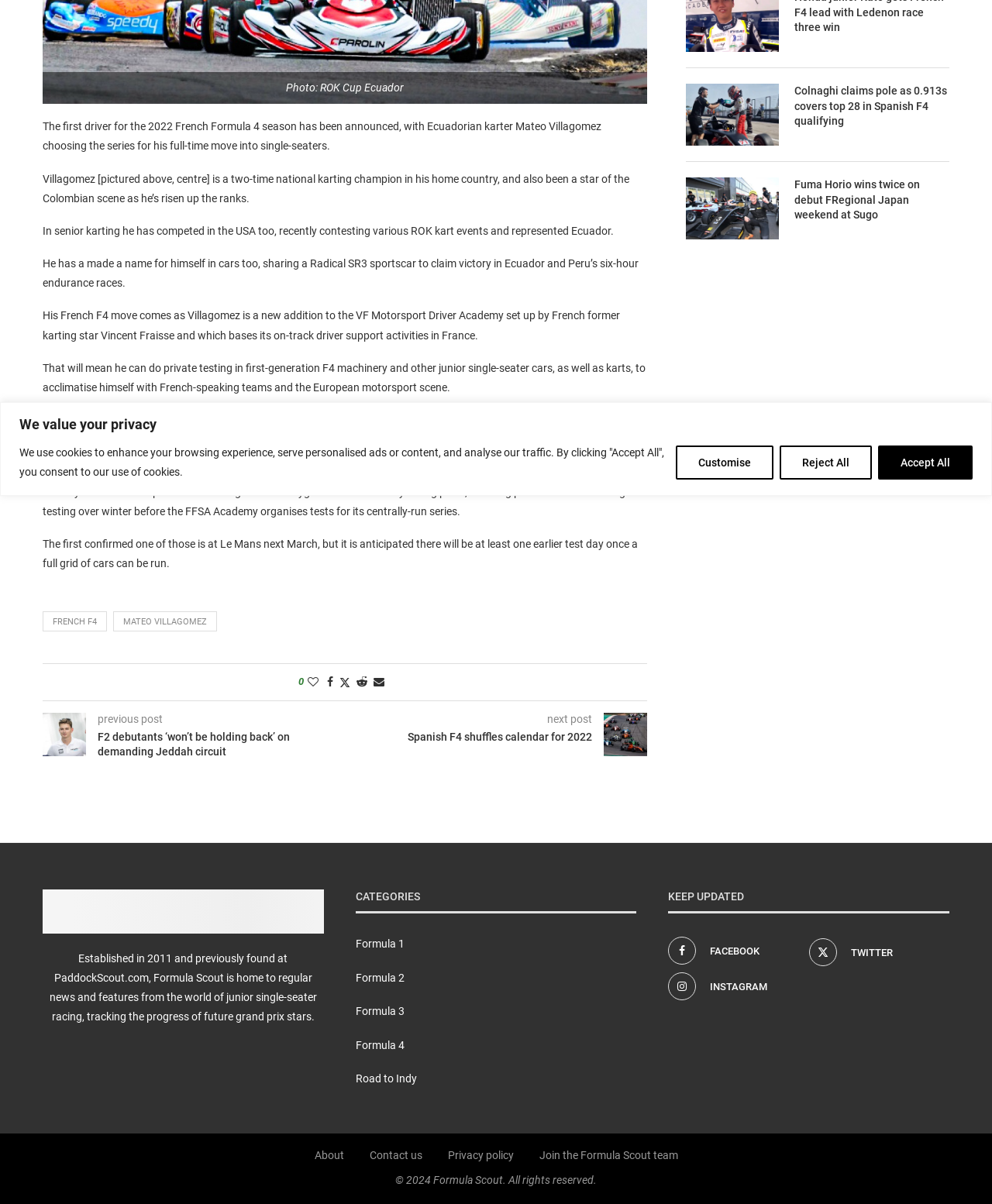Provide the bounding box coordinates of the HTML element described as: "Join the Formula Scout team". The bounding box coordinates should be four float numbers between 0 and 1, i.e., [left, top, right, bottom].

[0.543, 0.954, 0.683, 0.965]